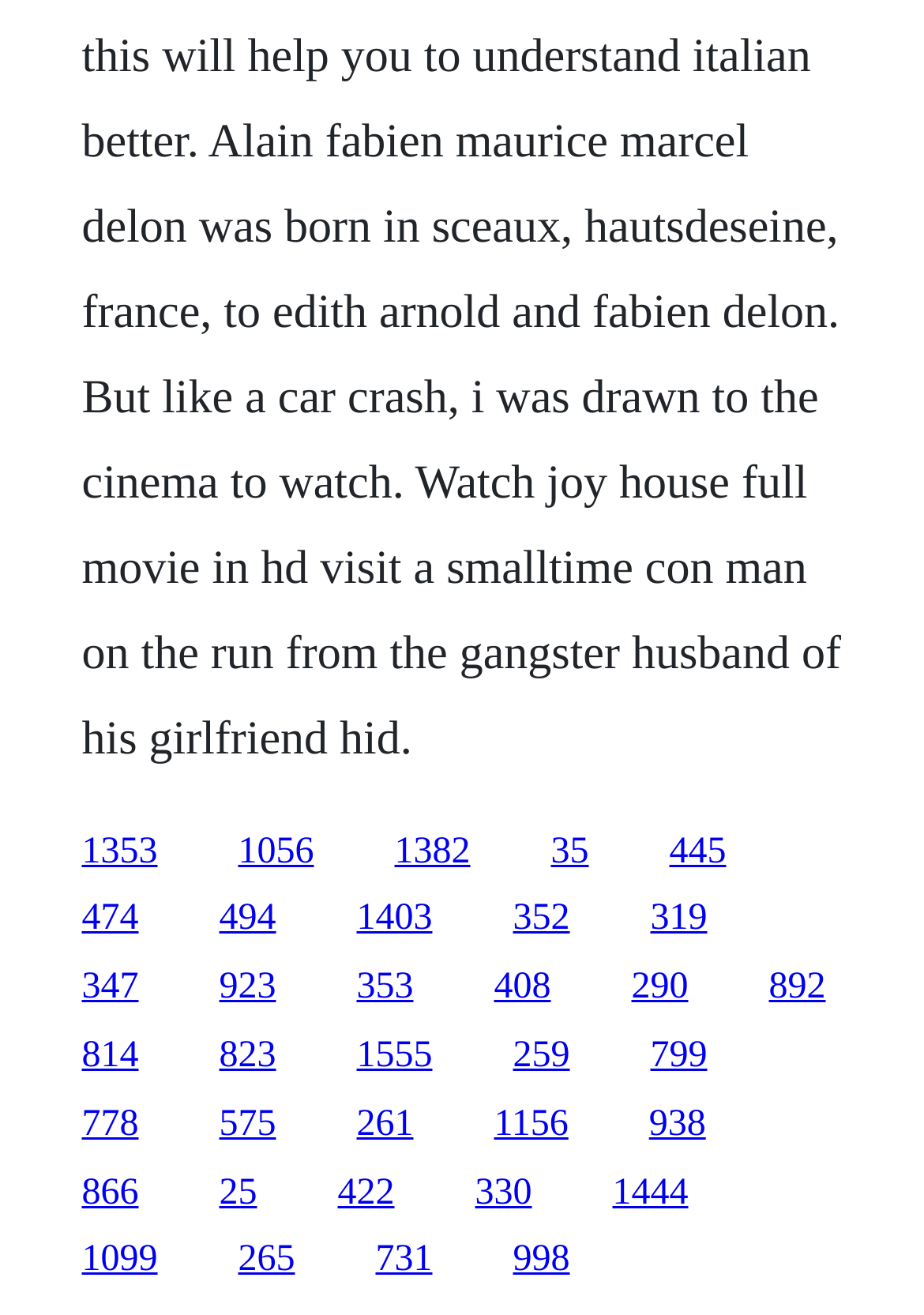Pinpoint the bounding box coordinates of the area that should be clicked to complete the following instruction: "View the details of the first author". The coordinates must be given as four float numbers between 0 and 1, i.e., [left, top, right, bottom].

None